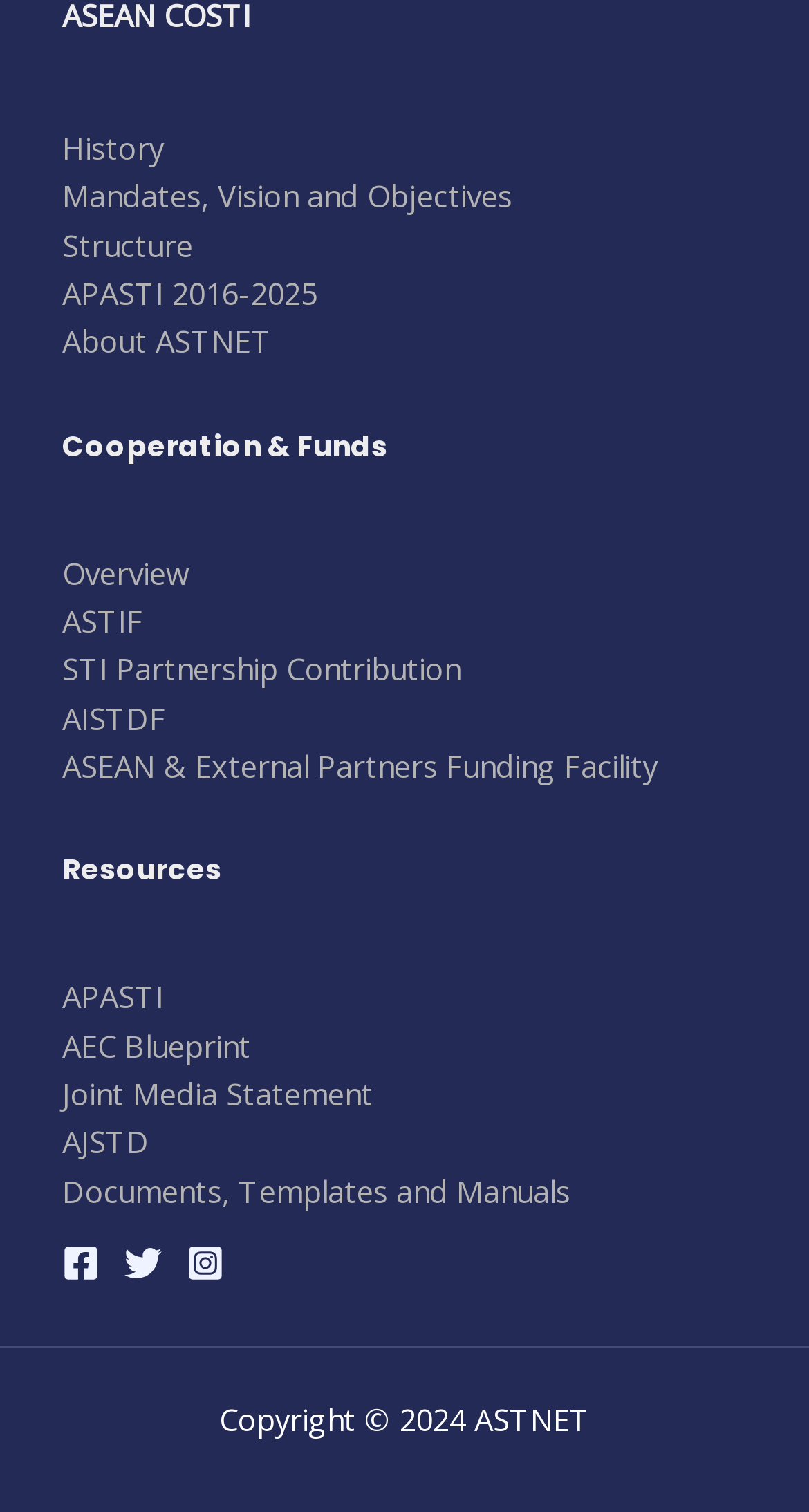Determine the bounding box coordinates of the element that should be clicked to execute the following command: "Go to ASTIF".

[0.077, 0.396, 0.177, 0.424]